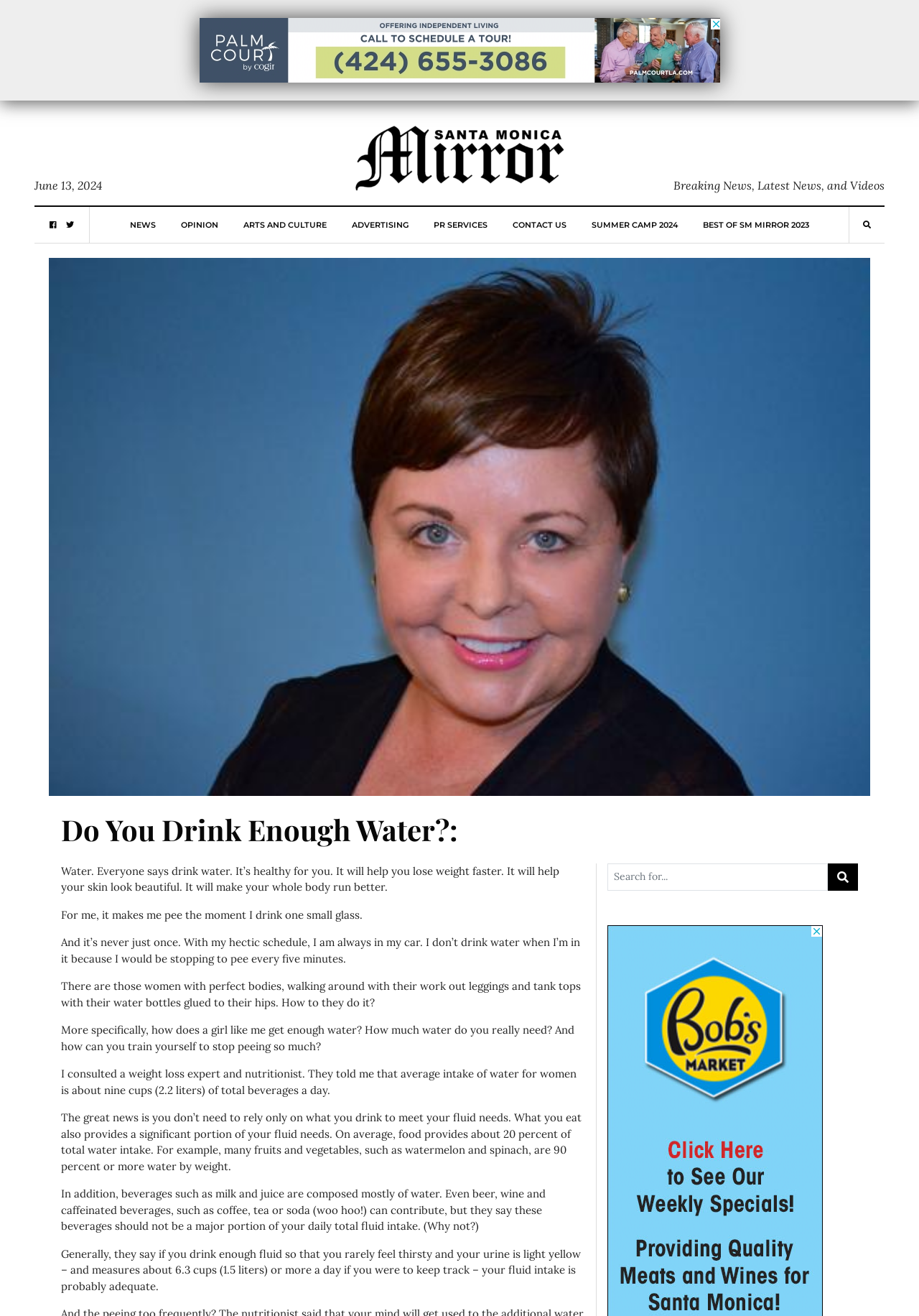Your task is to find and give the main heading text of the webpage.

Do You Drink Enough Water?: